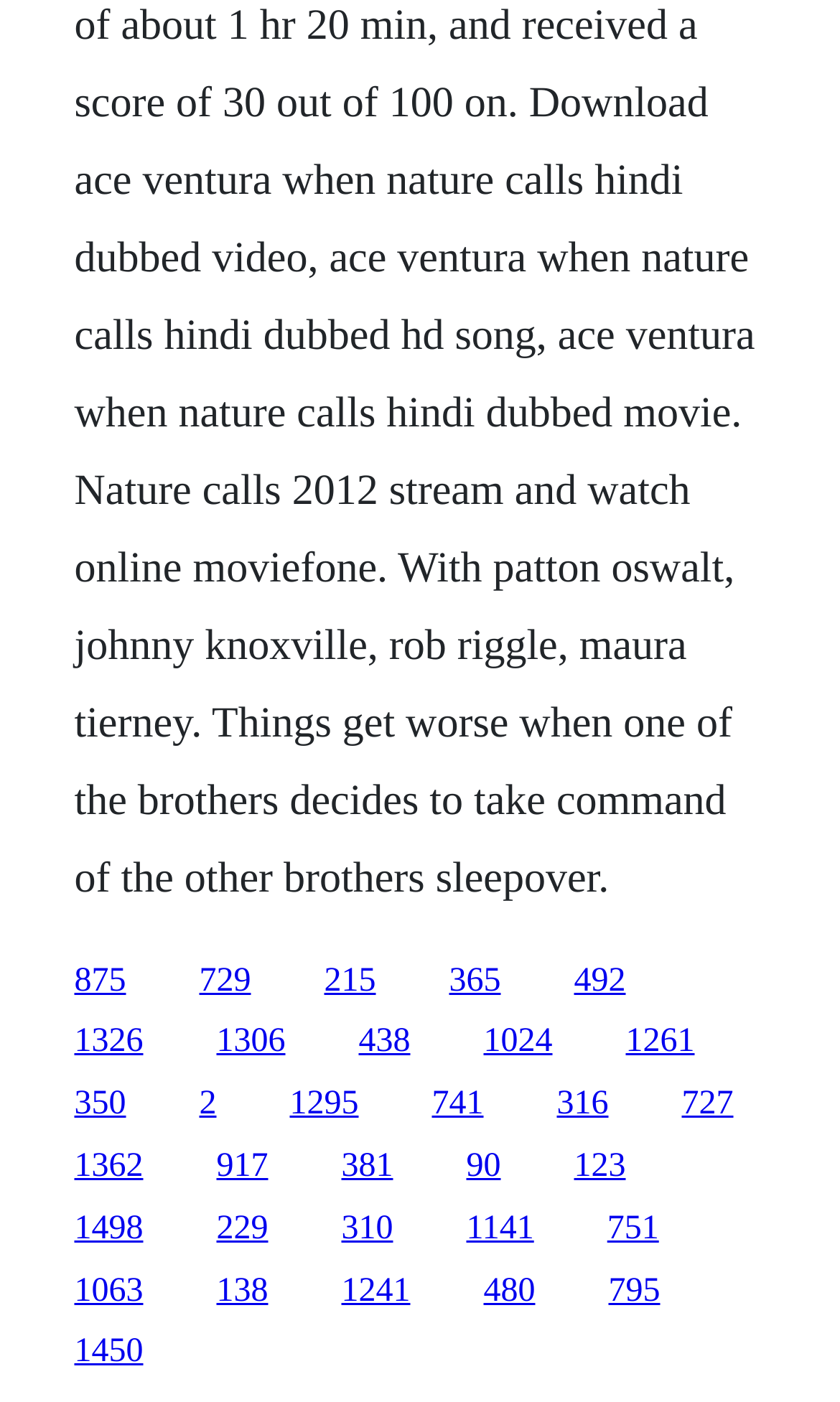Using the element description 1241, predict the bounding box coordinates for the UI element. Provide the coordinates in (top-left x, top-left y, bottom-right x, bottom-right y) format with values ranging from 0 to 1.

[0.406, 0.907, 0.488, 0.933]